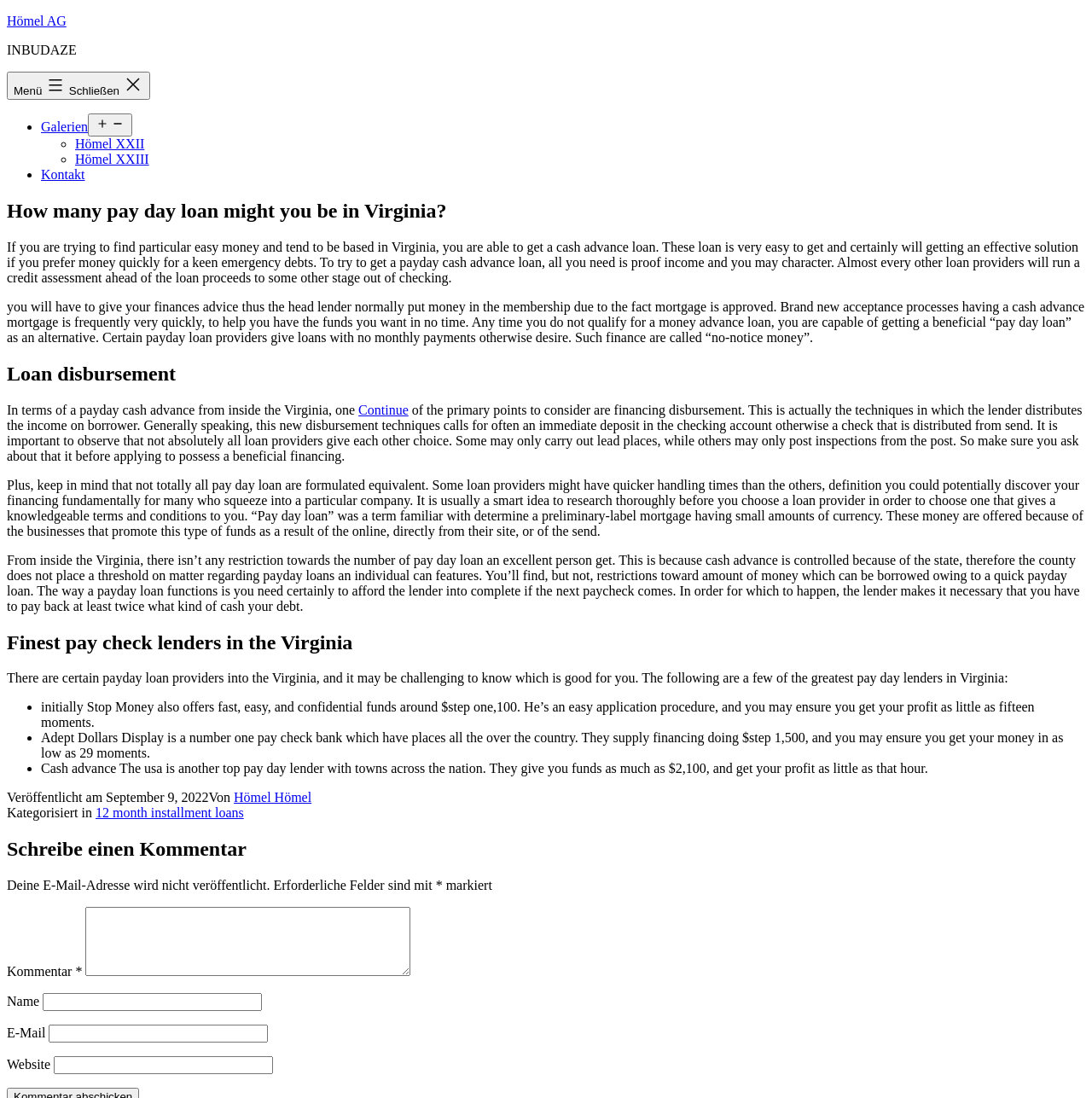Identify the headline of the webpage and generate its text content.

How many pay day loan might you be in Virginia?